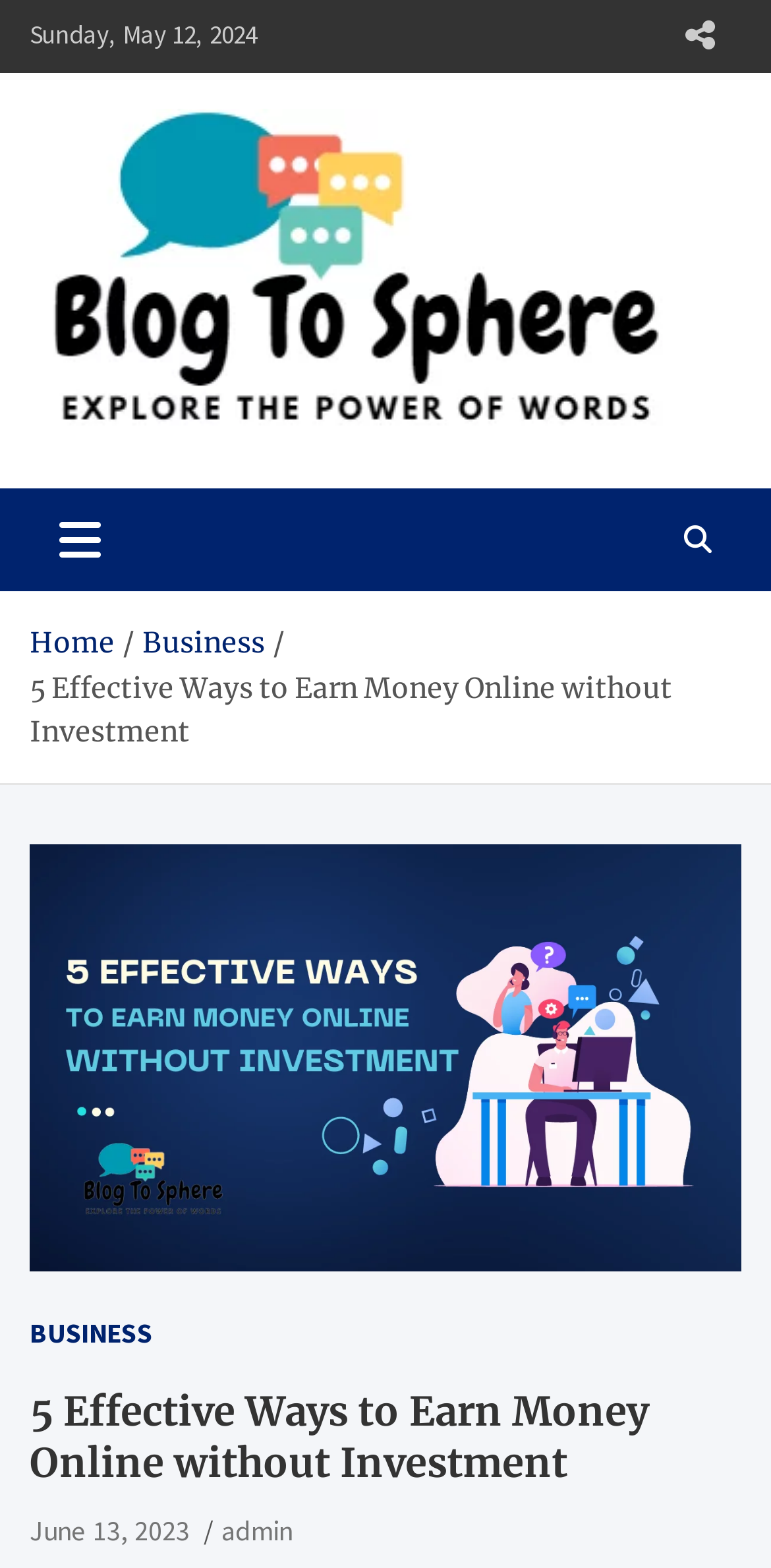Determine the bounding box coordinates of the clickable area required to perform the following instruction: "Read the BUSINESS category". The coordinates should be represented as four float numbers between 0 and 1: [left, top, right, bottom].

[0.038, 0.837, 0.197, 0.865]